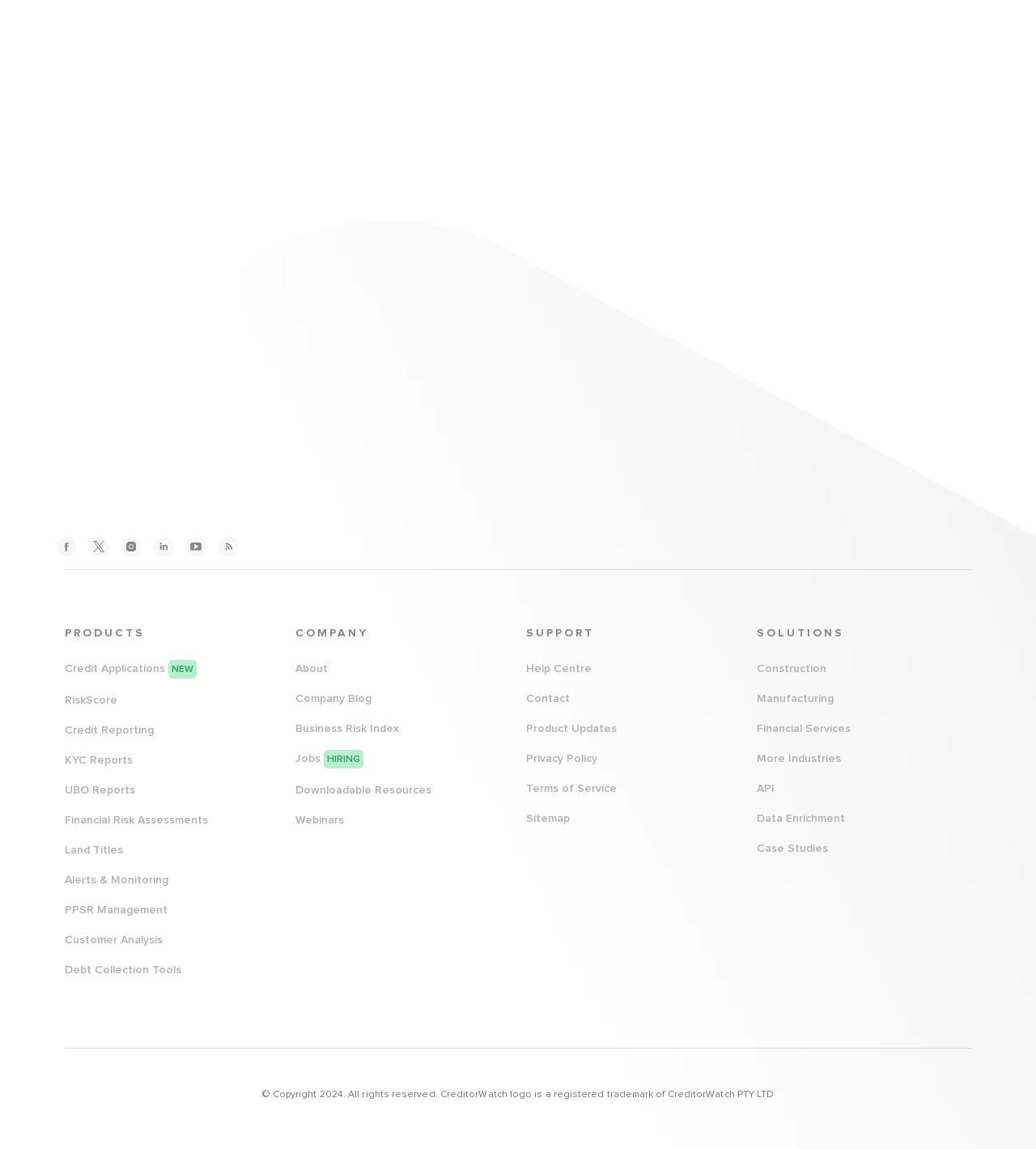Specify the bounding box coordinates of the region I need to click to perform the following instruction: "View Credit Applications". The coordinates must be four float numbers in the range of 0 to 1, i.e., [left, top, right, bottom].

[0.062, 0.577, 0.159, 0.587]